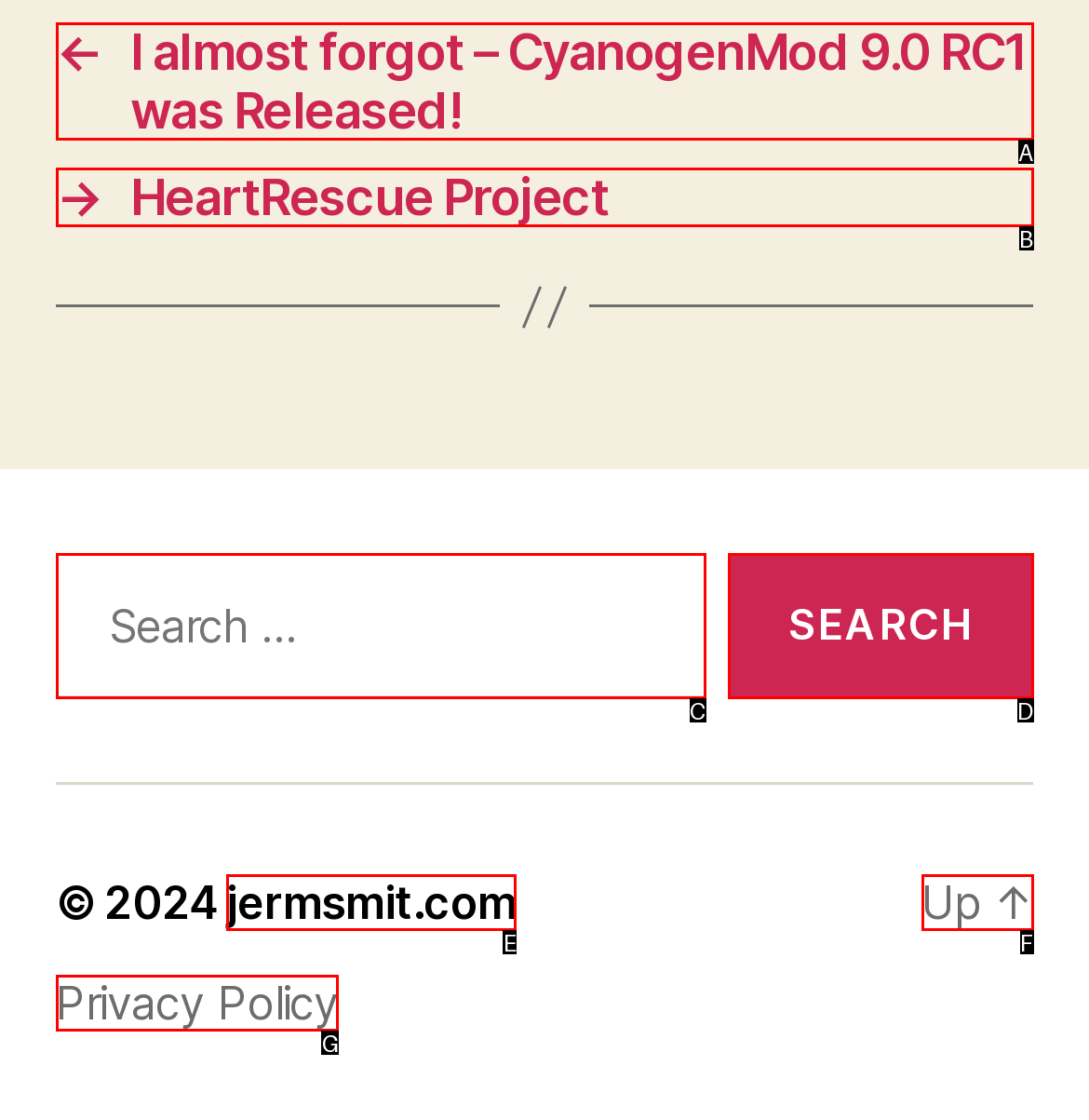Based on the element description: → HeartRescue Project, choose the best matching option. Provide the letter of the option directly.

B